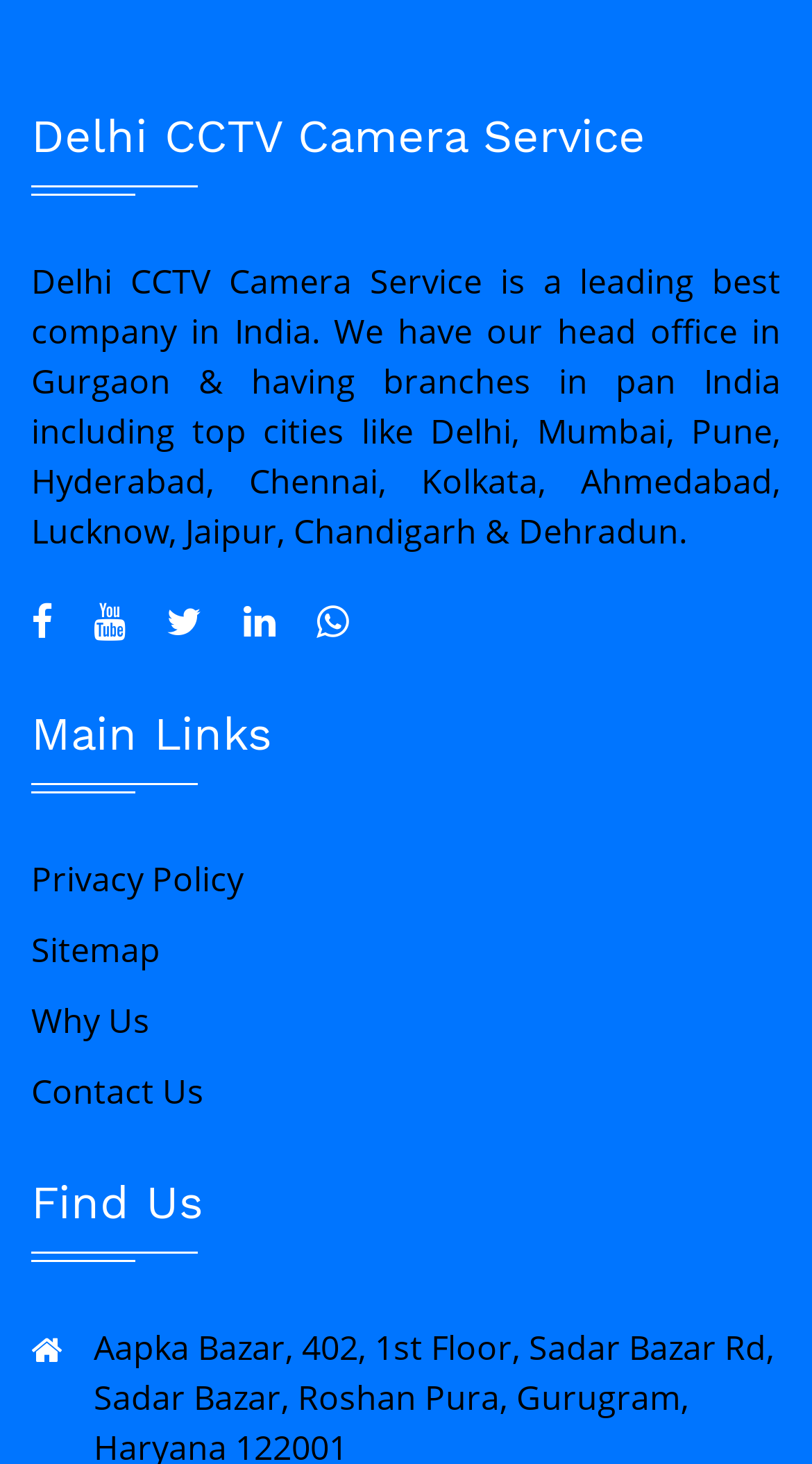Locate the bounding box coordinates of the area to click to fulfill this instruction: "Click on Budh Vihar". The bounding box should be presented as four float numbers between 0 and 1, in the order [left, top, right, bottom].

[0.064, 0.005, 0.936, 0.044]